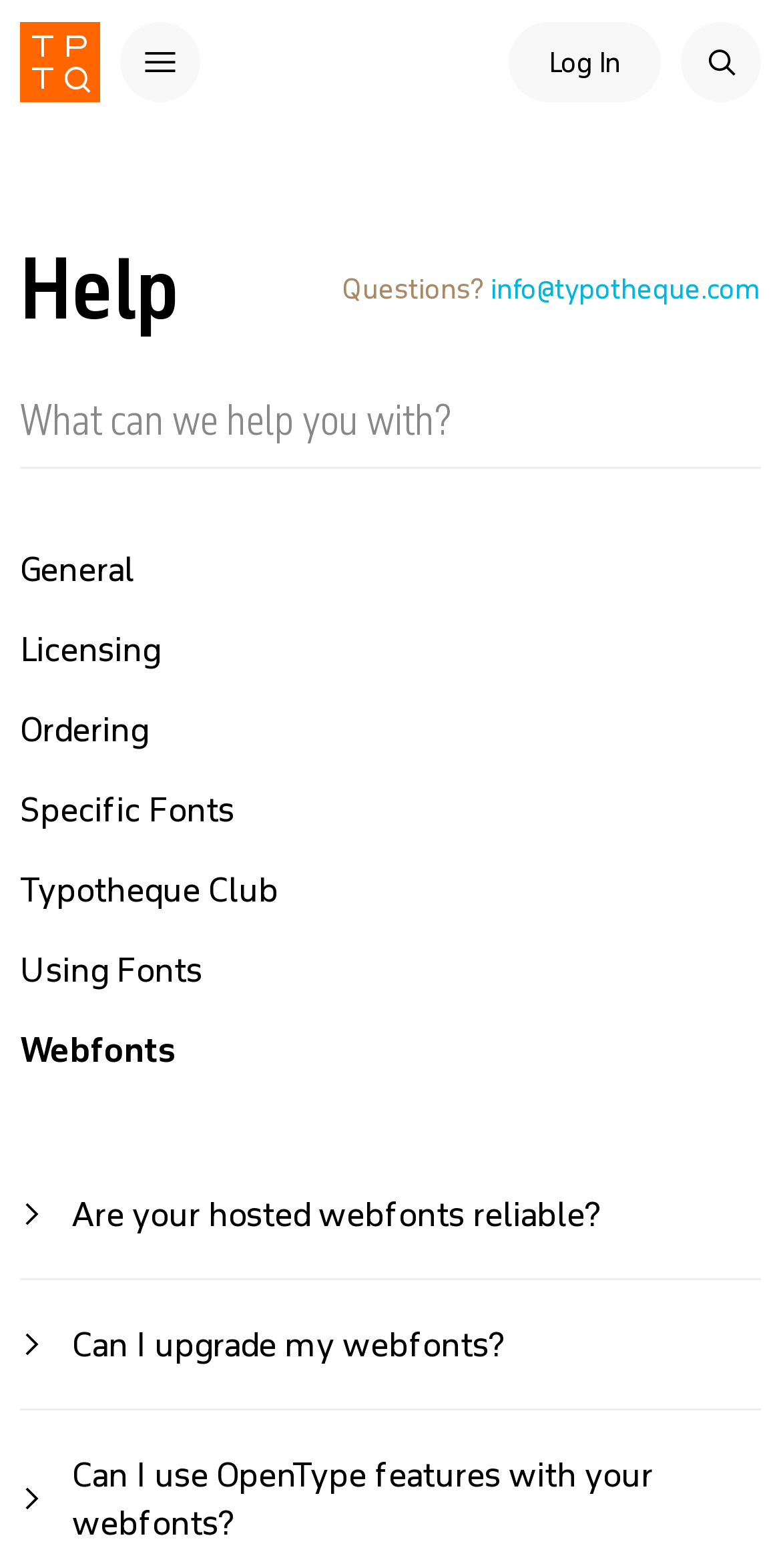Given the element description "Contact Us" in the screenshot, predict the bounding box coordinates of that UI element.

None